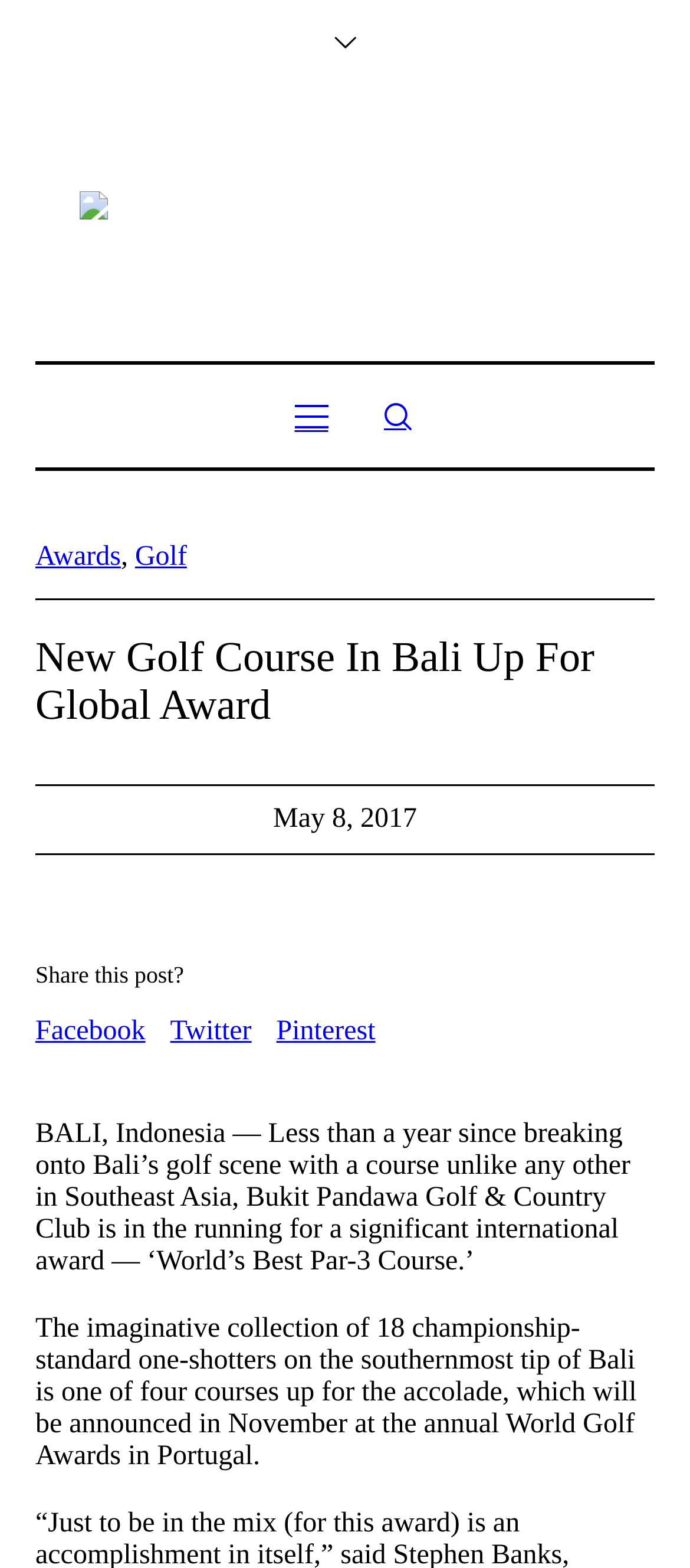What is the award that the golf course is nominated for?
Give a detailed explanation using the information visible in the image.

I found the answer by reading the text content of the webpage, specifically the paragraph that starts with 'The imaginative collection of 18 championship-standard one-shotters...'. The award that the golf course is nominated for is mentioned in this paragraph as 'World’s Best Par-3 Course'.